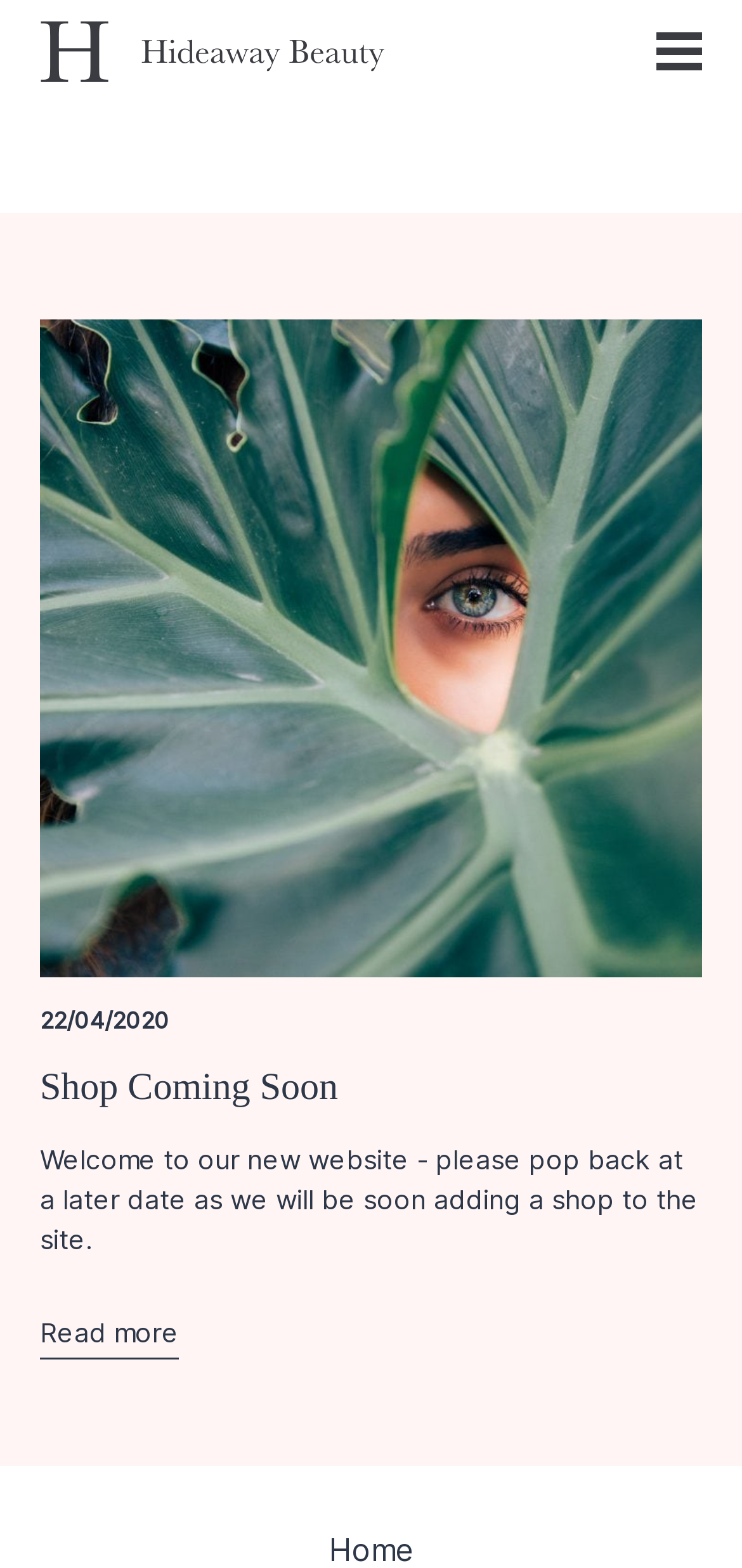Determine the bounding box coordinates in the format (top-left x, top-left y, bottom-right x, bottom-right y). Ensure all values are floating point numbers between 0 and 1. Identify the bounding box of the UI element described by: Read more

[0.054, 0.836, 0.241, 0.867]